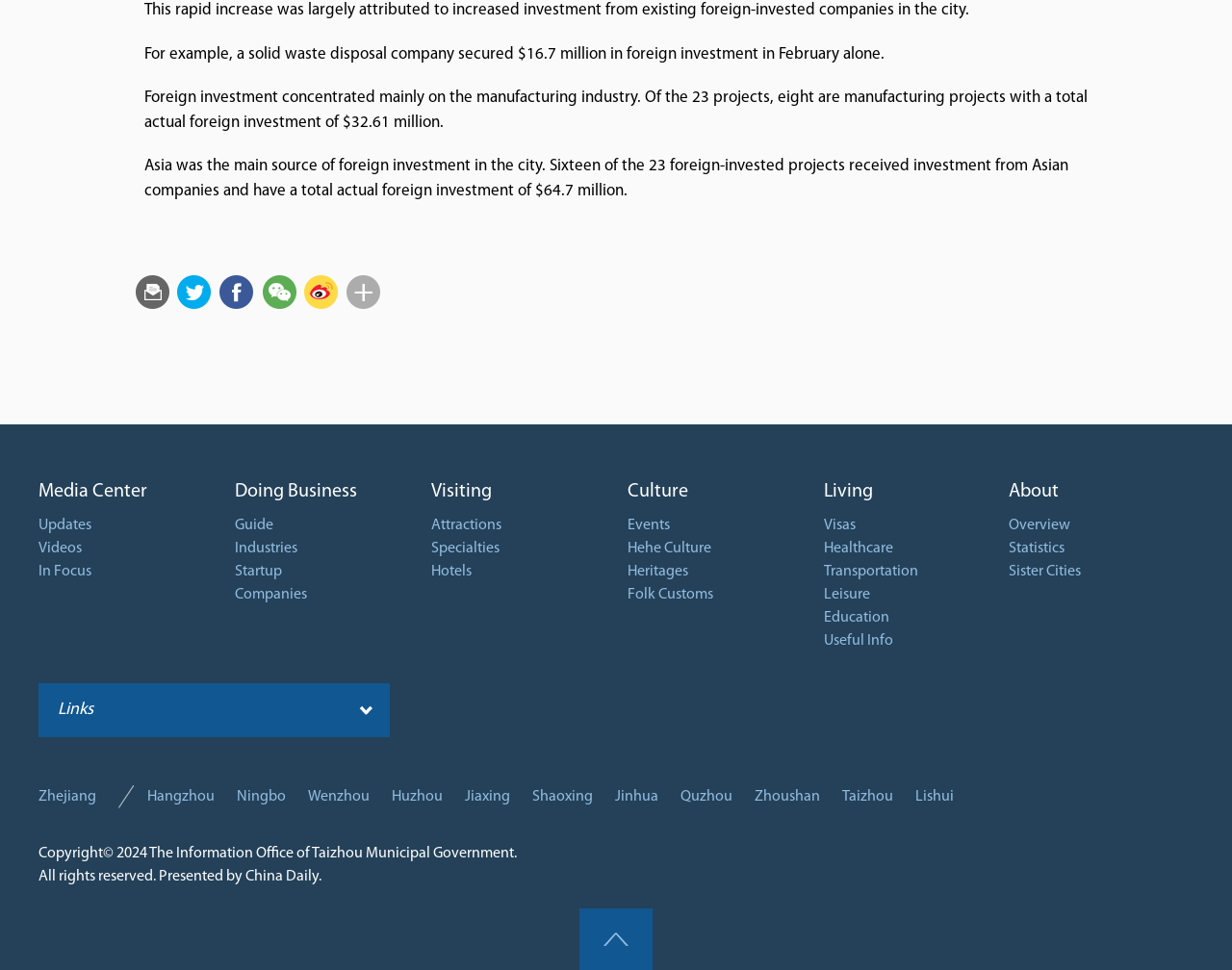Determine the bounding box for the UI element as described: "Menu Menu". The coordinates should be represented as four float numbers between 0 and 1, formatted as [left, top, right, bottom].

None